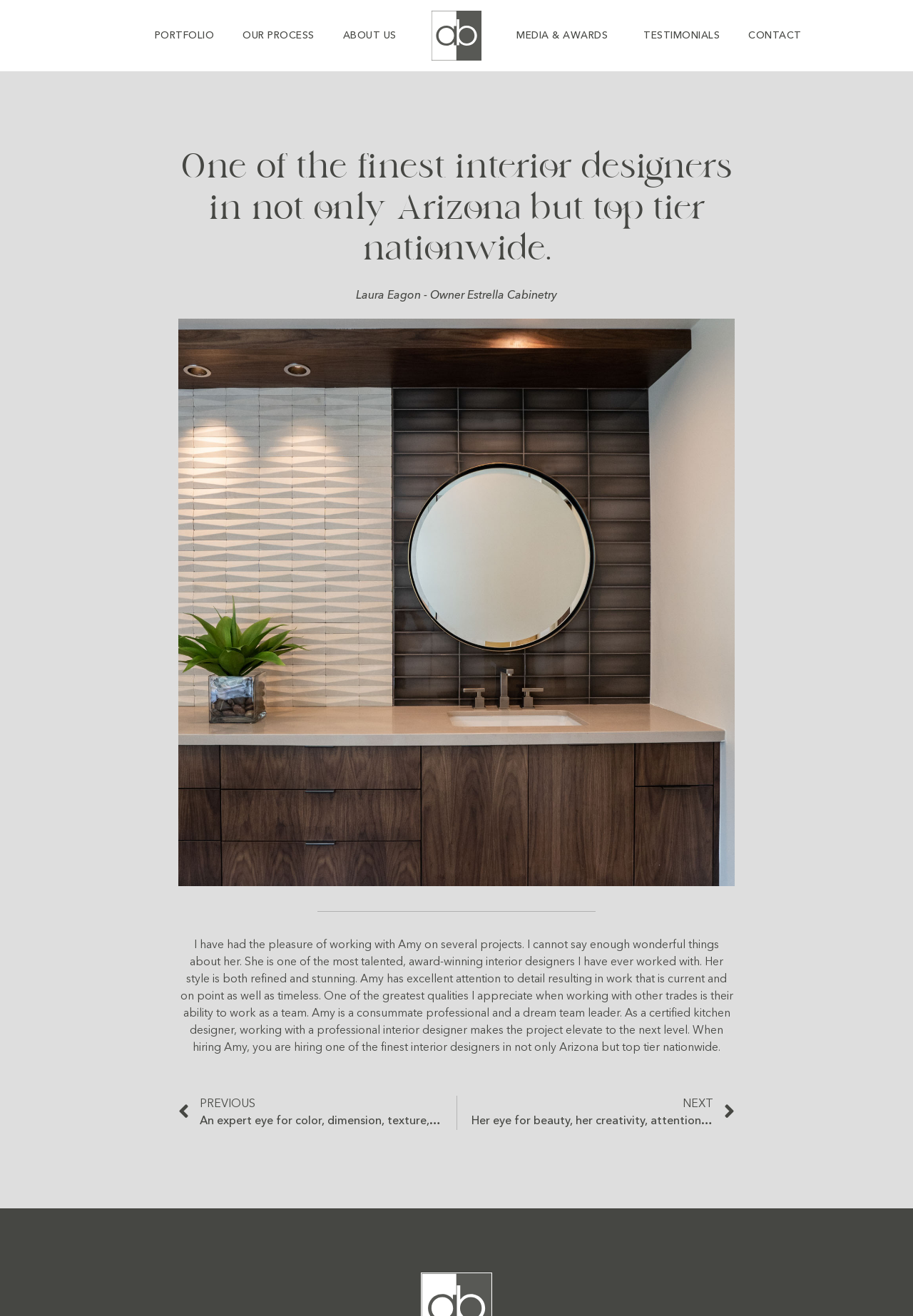Answer briefly with one word or phrase:
What is the purpose of the 'Prev' and 'Next' links?

To navigate through projects